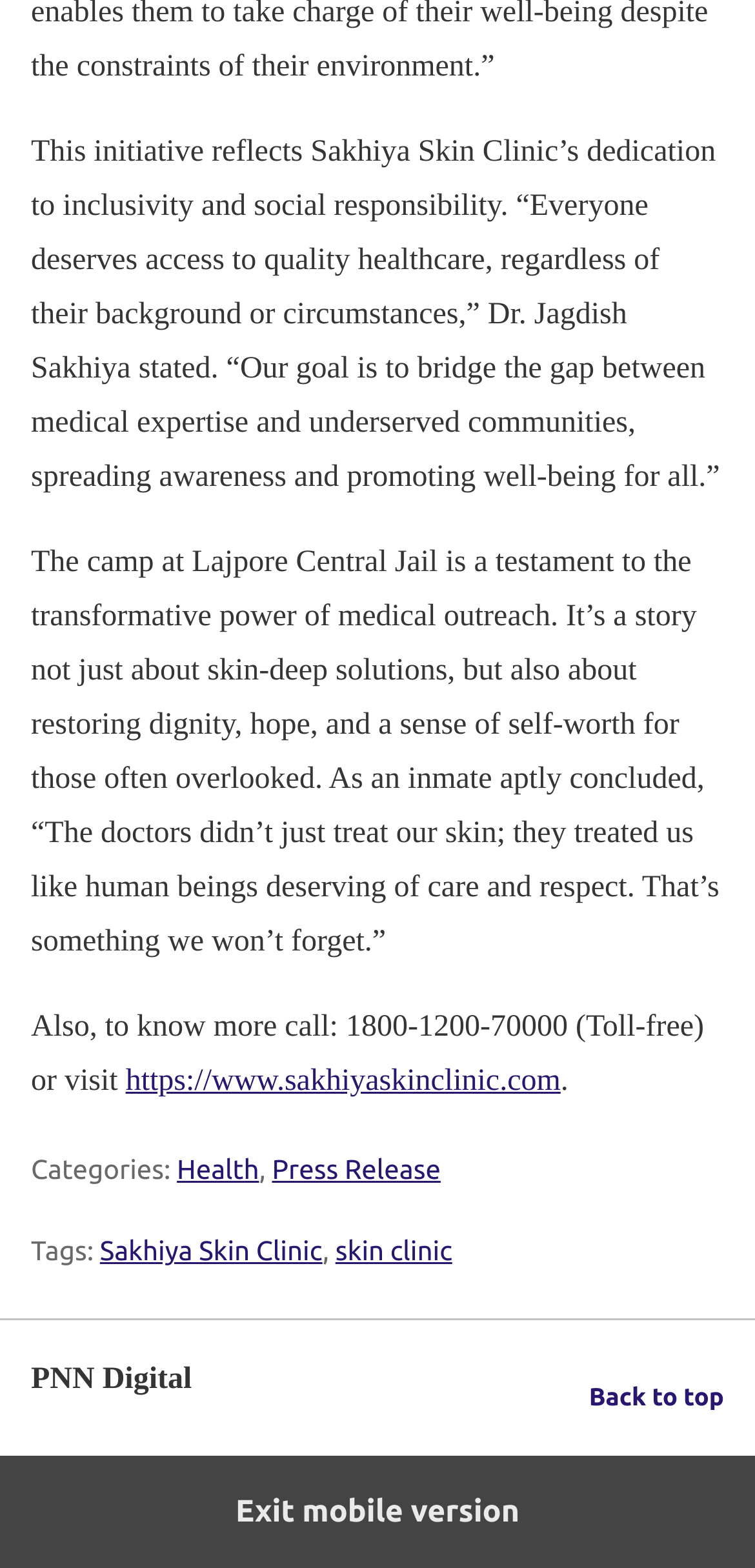What is the phone number to call for more information? From the image, respond with a single word or brief phrase.

1800-1200-70000